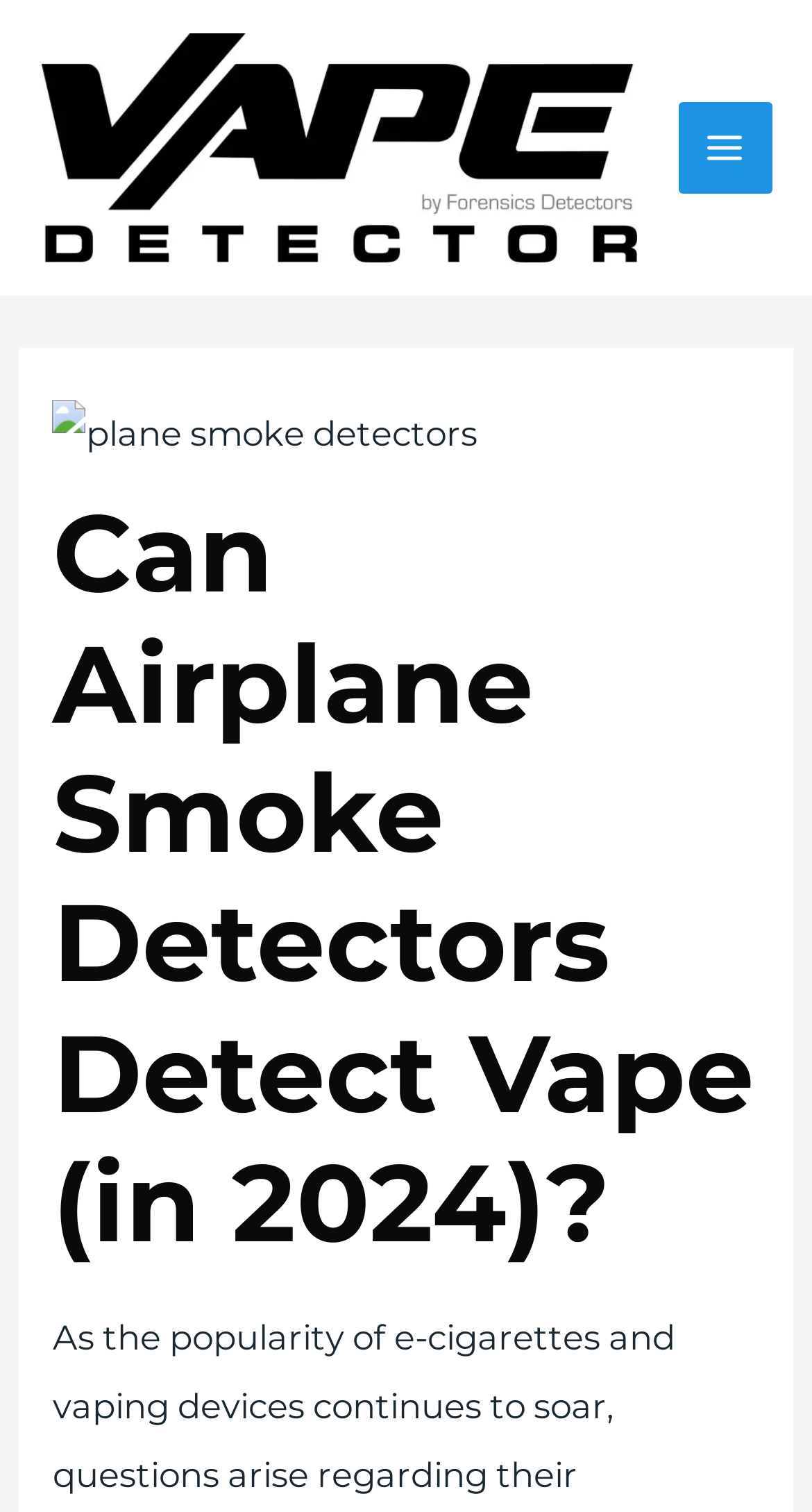Identify and provide the bounding box for the element described by: "alt="vape detector logo"".

[0.051, 0.082, 0.785, 0.109]